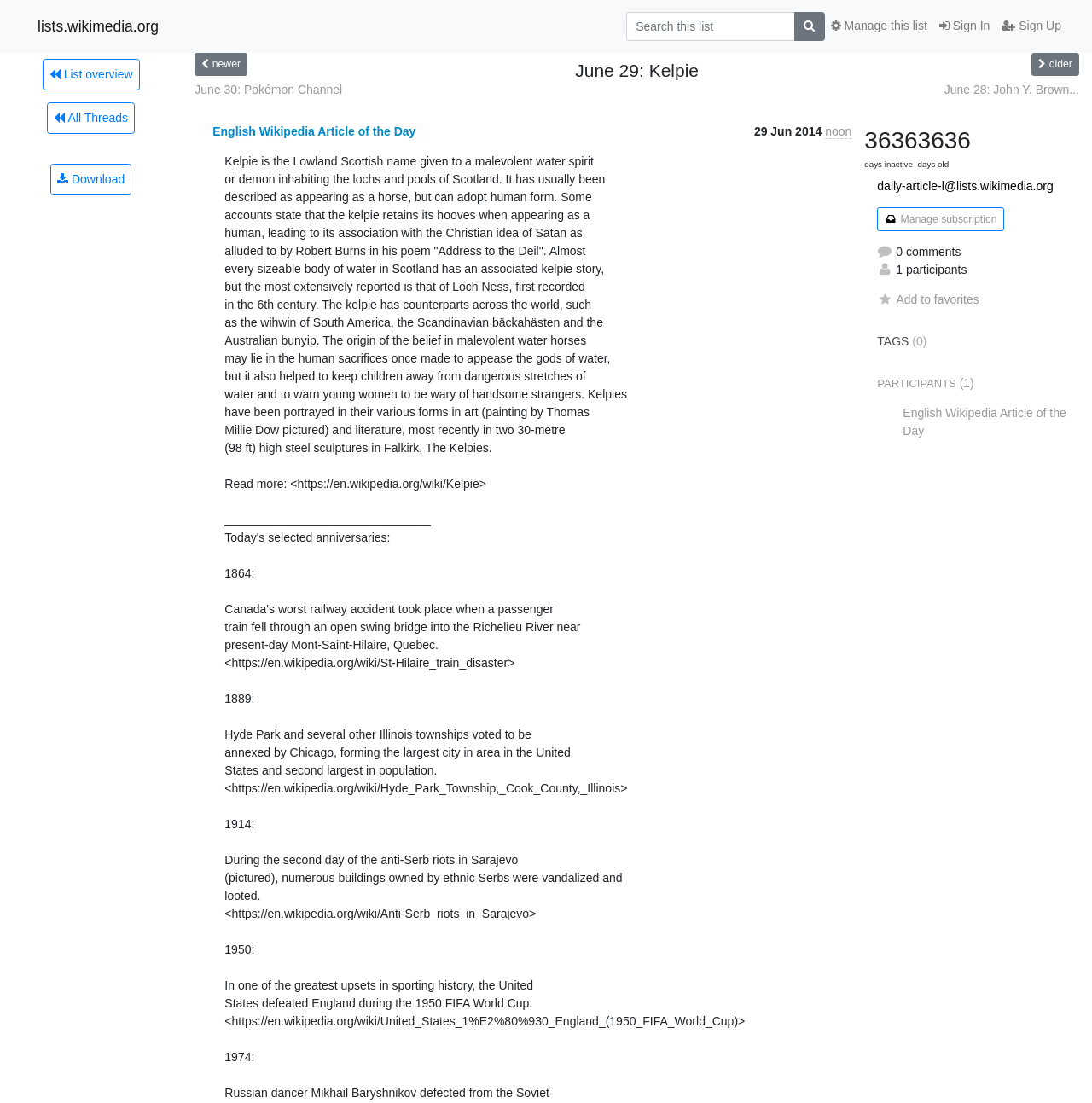Find the bounding box coordinates of the element I should click to carry out the following instruction: "Manage this list".

[0.755, 0.01, 0.855, 0.037]